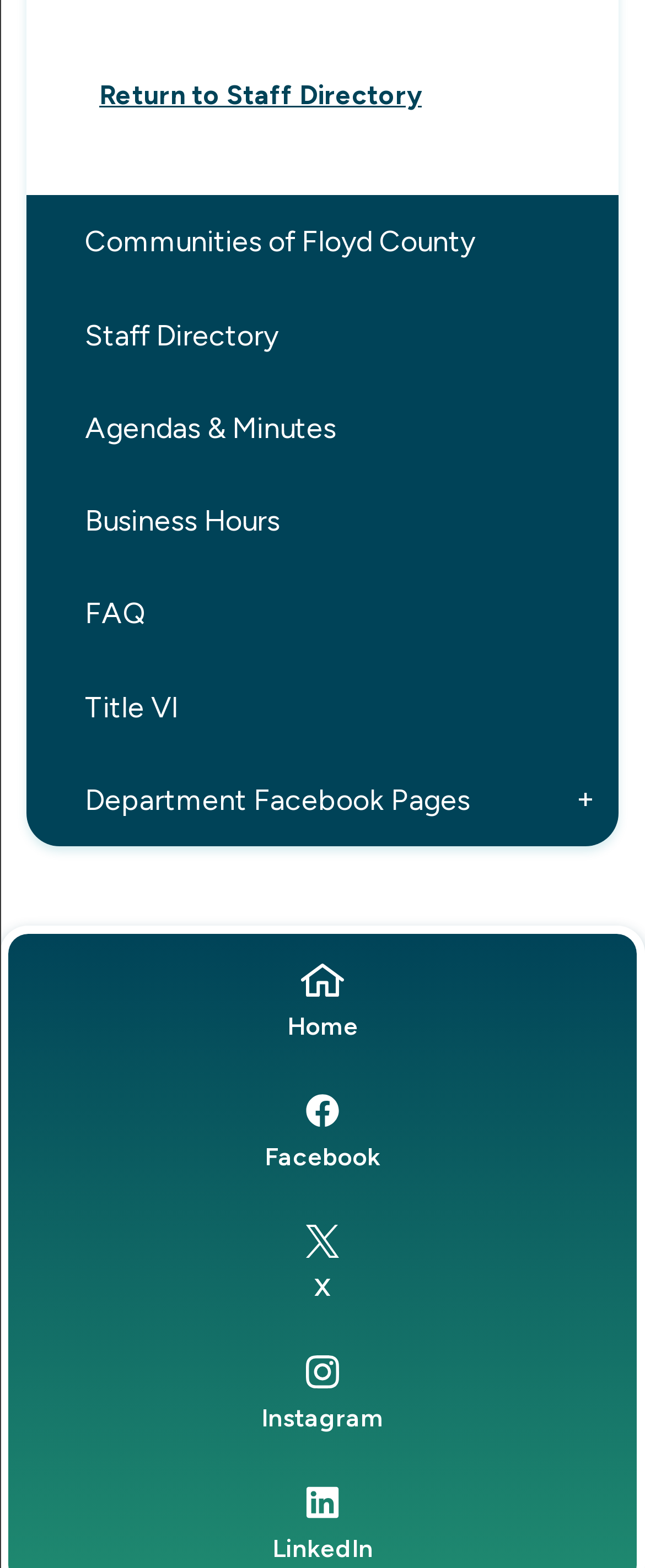Determine the bounding box coordinates of the element that should be clicked to execute the following command: "Go to Home".

[0.013, 0.596, 0.987, 0.679]